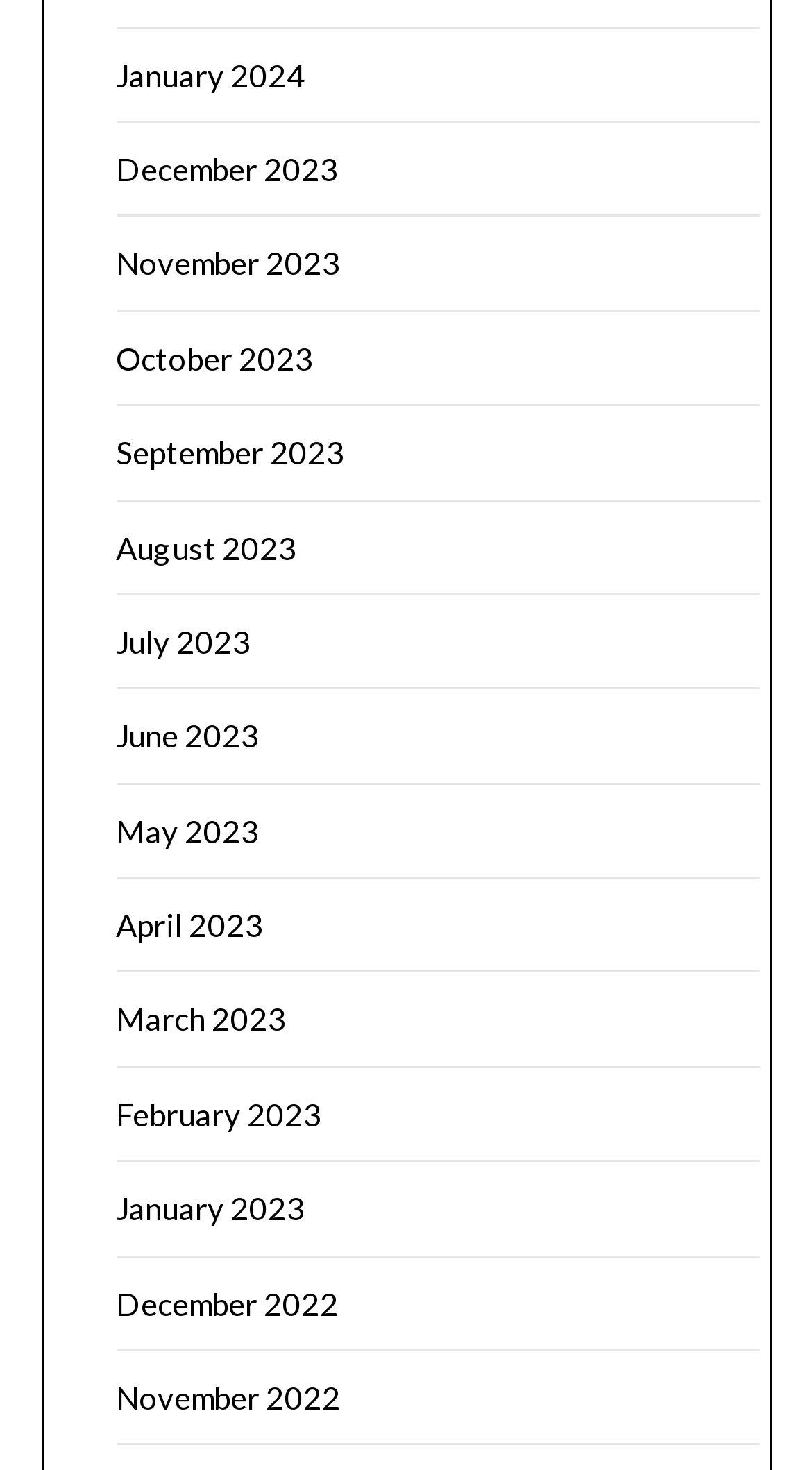What is the latest month listed?
Please provide a comprehensive answer to the question based on the webpage screenshot.

I looked at the list of links and found that the first link, which is at the top of the list, is 'January 2024', indicating that it is the latest month listed.